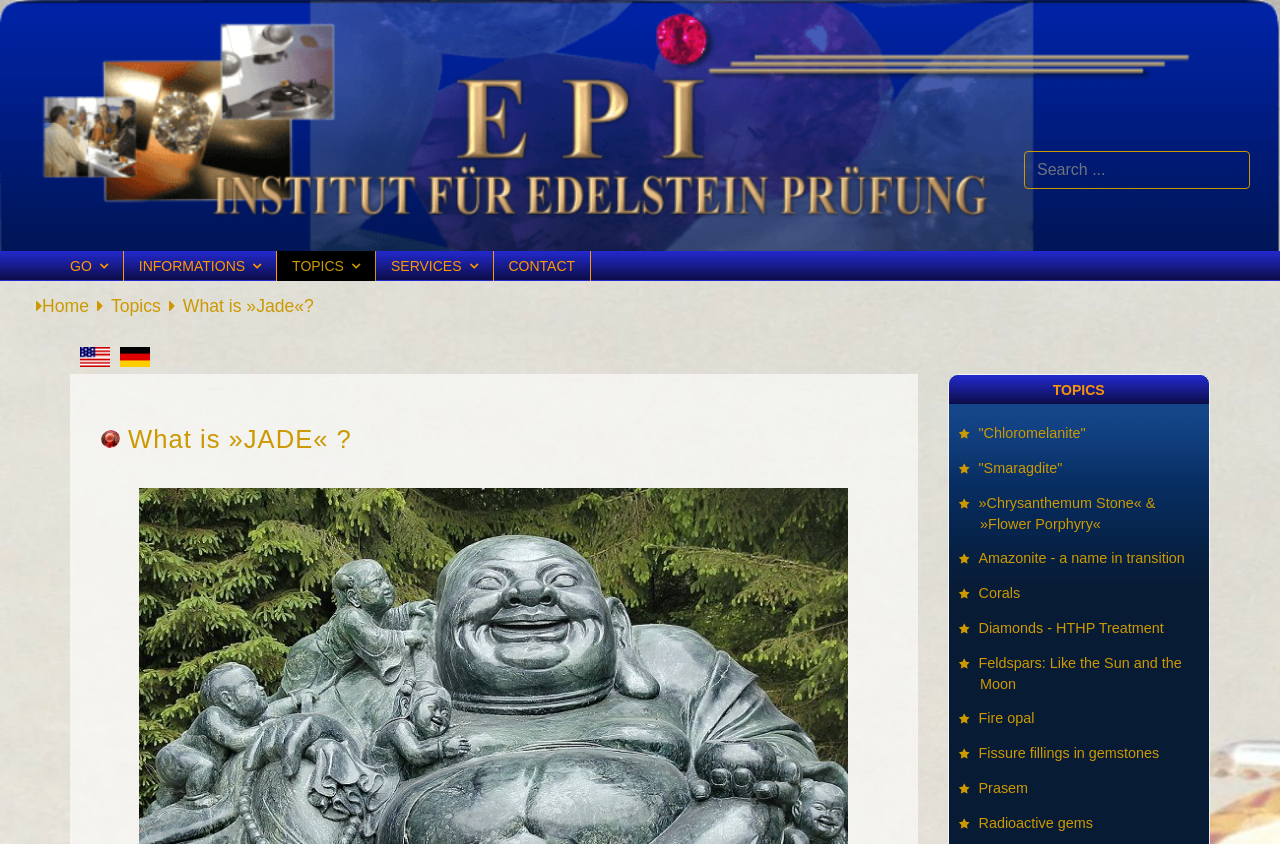Indicate the bounding box coordinates of the element that must be clicked to execute the instruction: "Contact us". The coordinates should be given as four float numbers between 0 and 1, i.e., [left, top, right, bottom].

[0.386, 0.297, 0.462, 0.333]